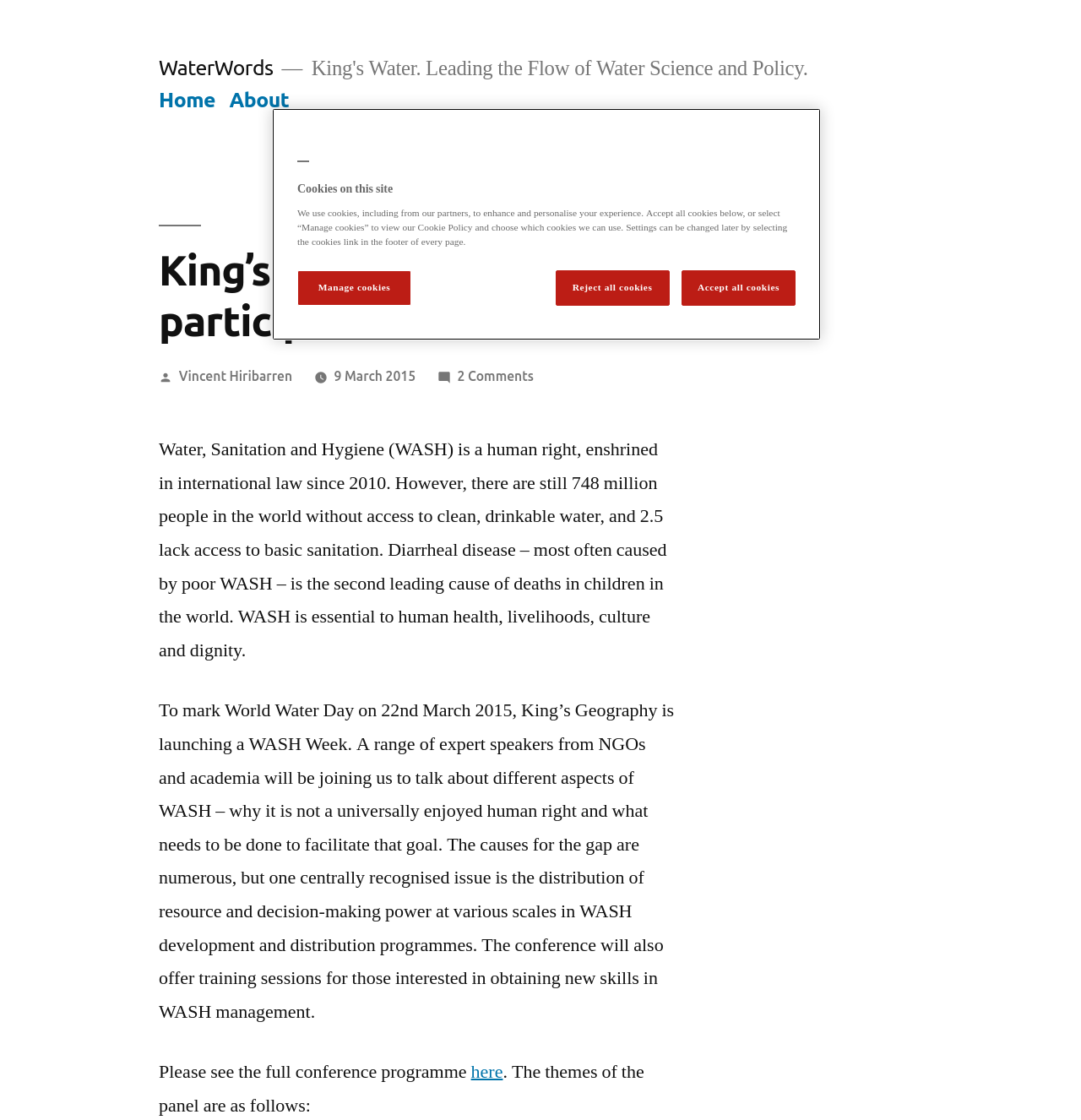Highlight the bounding box coordinates of the region I should click on to meet the following instruction: "Check the comments on the post".

[0.423, 0.329, 0.494, 0.343]